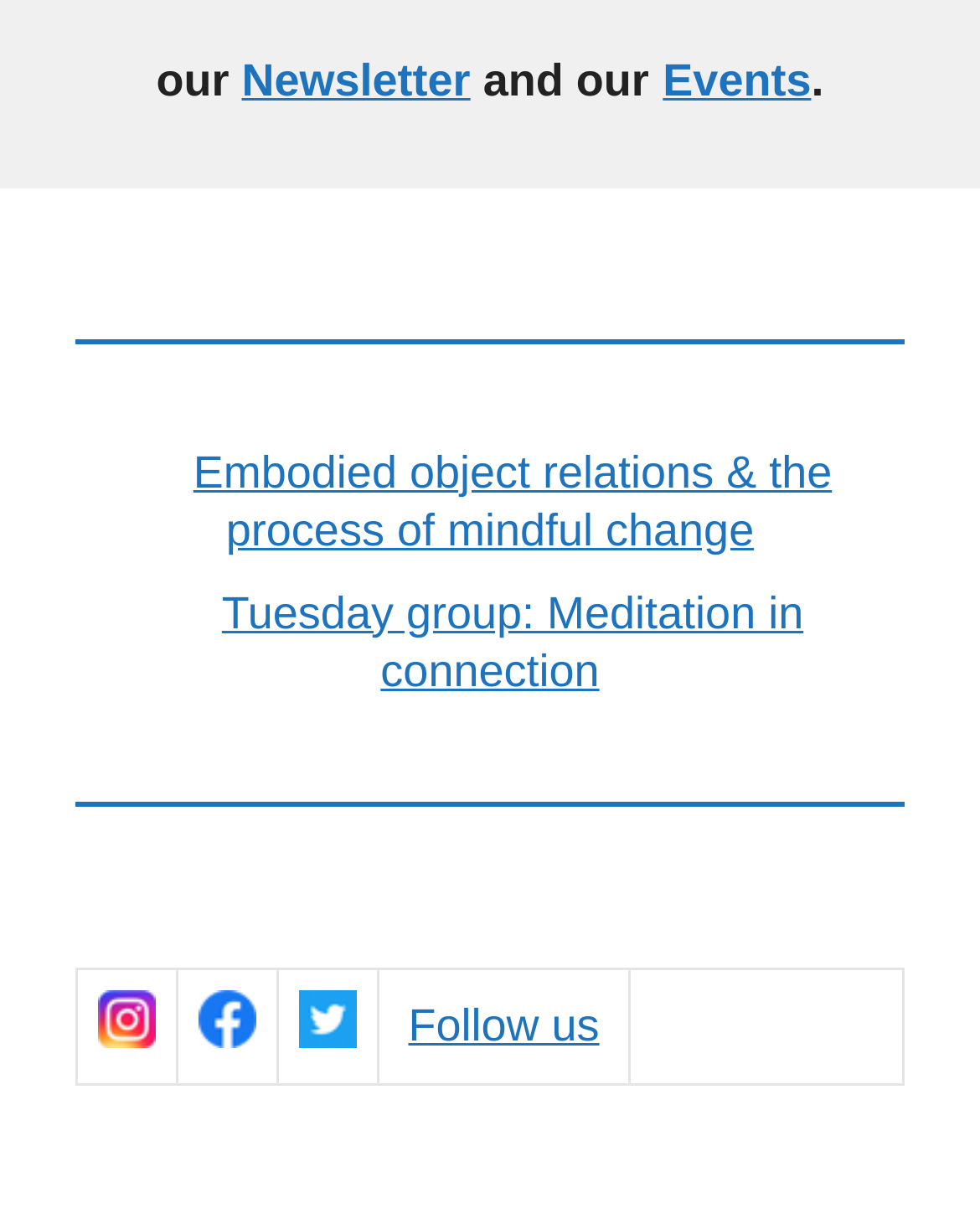Using the element description provided, determine the bounding box coordinates in the format (top-left x, top-left y, bottom-right x, bottom-right y). Ensure that all values are floating point numbers between 0 and 1. Element description: Events

[0.676, 0.044, 0.828, 0.085]